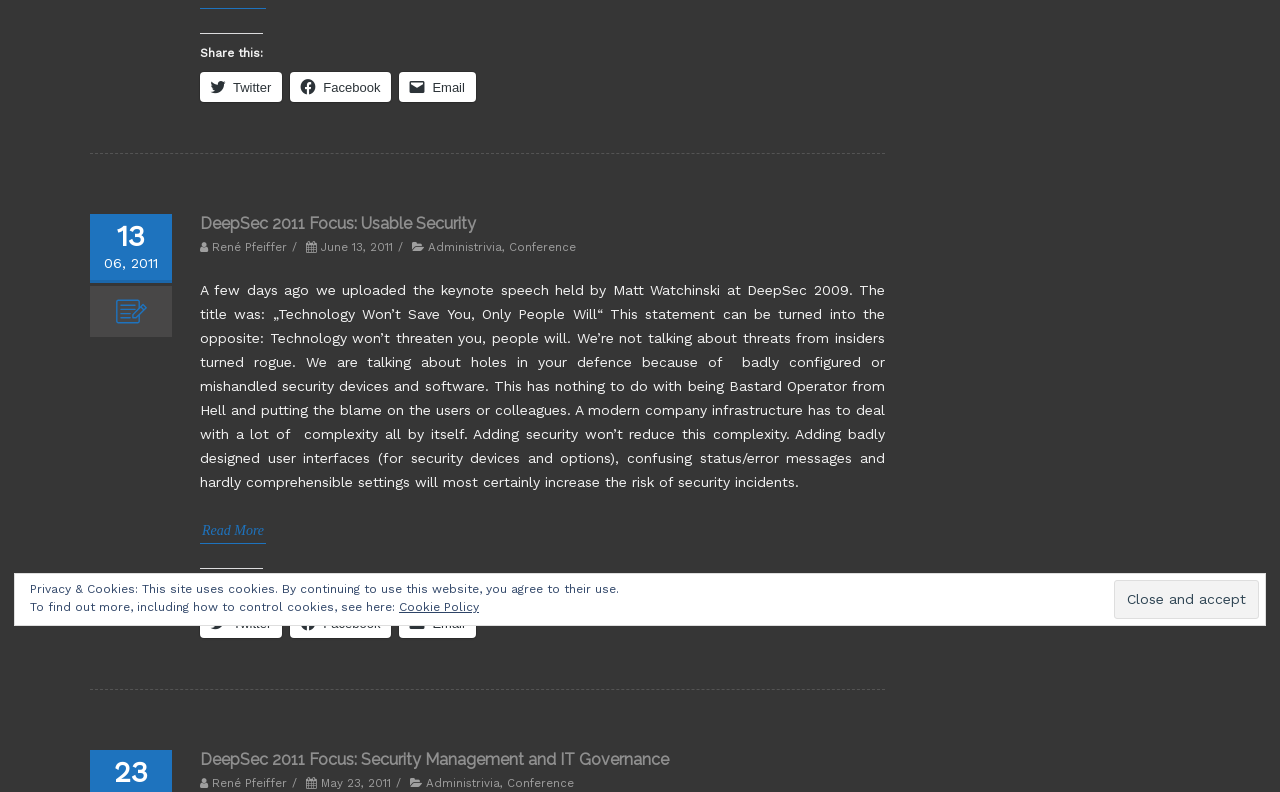Identify the bounding box for the given UI element using the description provided. Coordinates should be in the format (top-left x, top-left y, bottom-right x, bottom-right y) and must be between 0 and 1. Here is the description: DeepSec 2011 Focus: Usable Security

[0.156, 0.183, 0.372, 0.207]